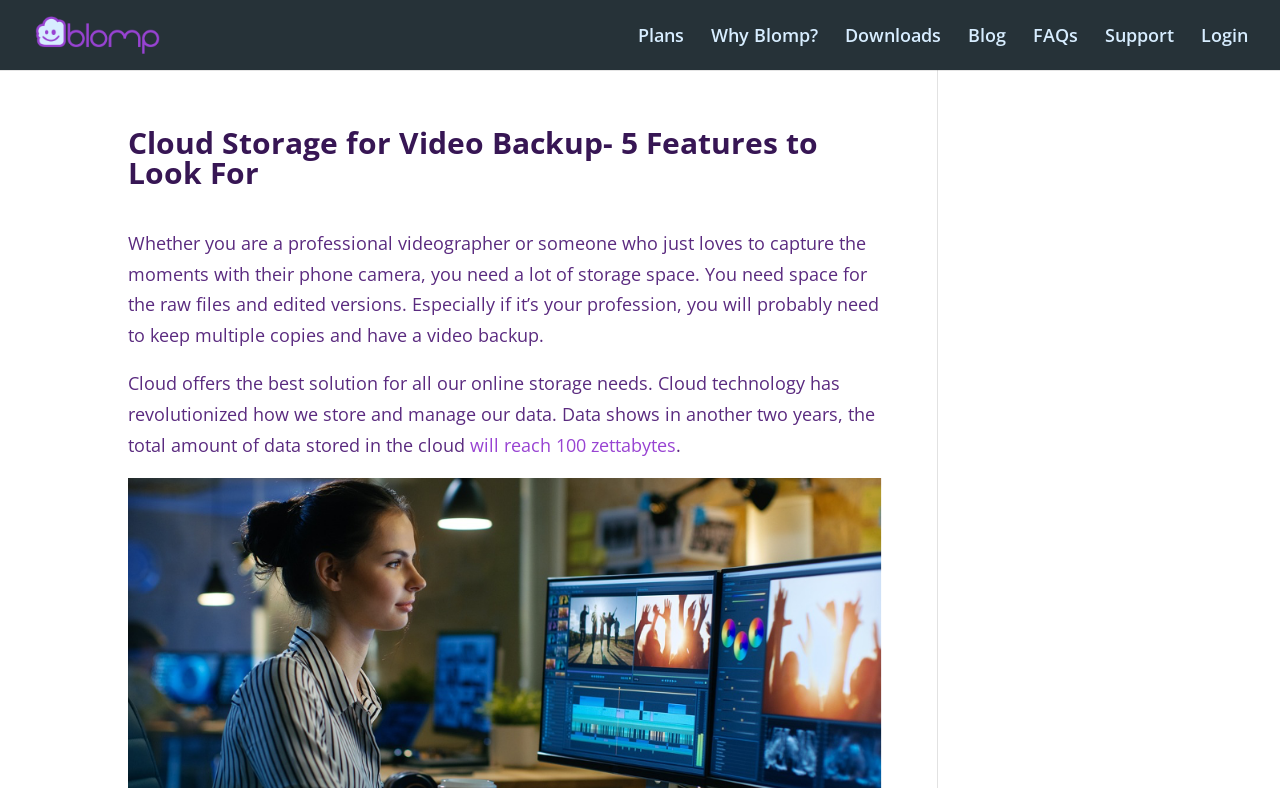Respond with a single word or phrase to the following question: How many links are in the top navigation bar?

7